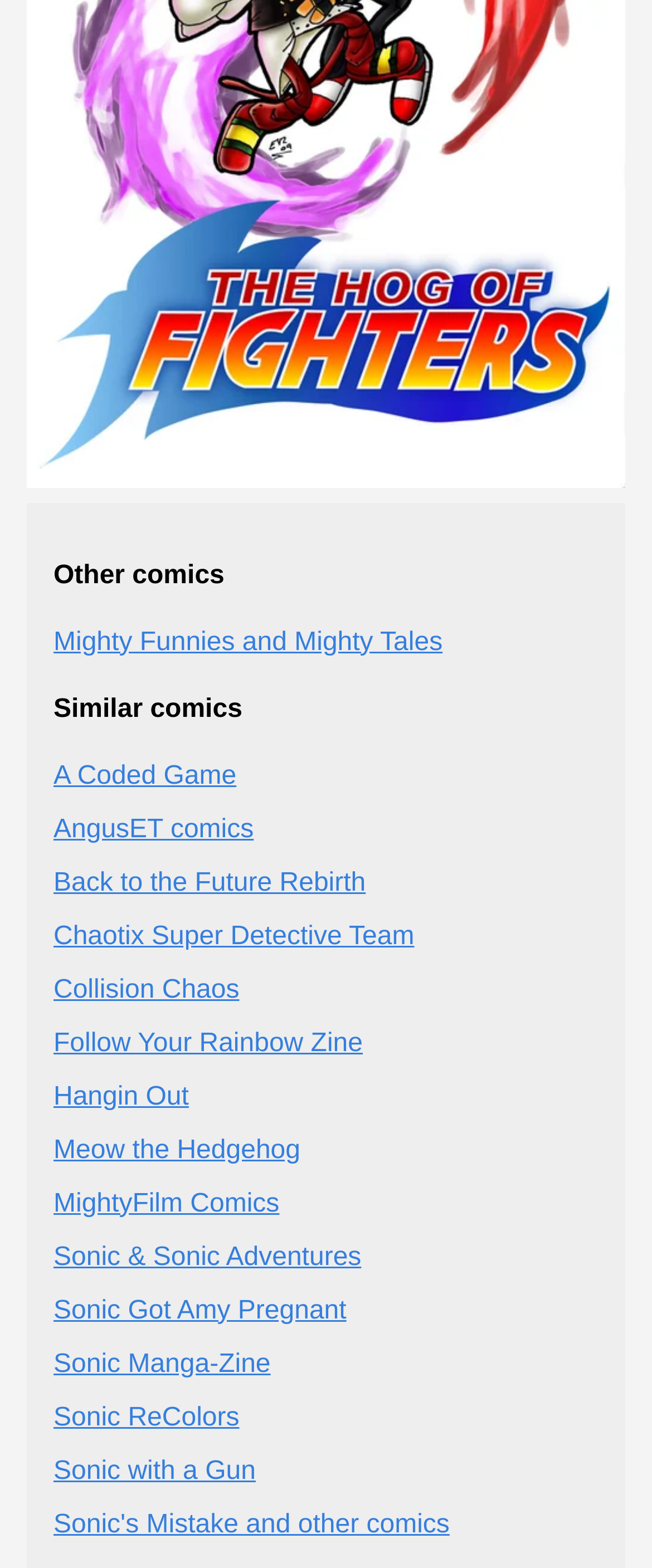Mark the bounding box of the element that matches the following description: "Hangin Out".

[0.082, 0.69, 0.29, 0.708]